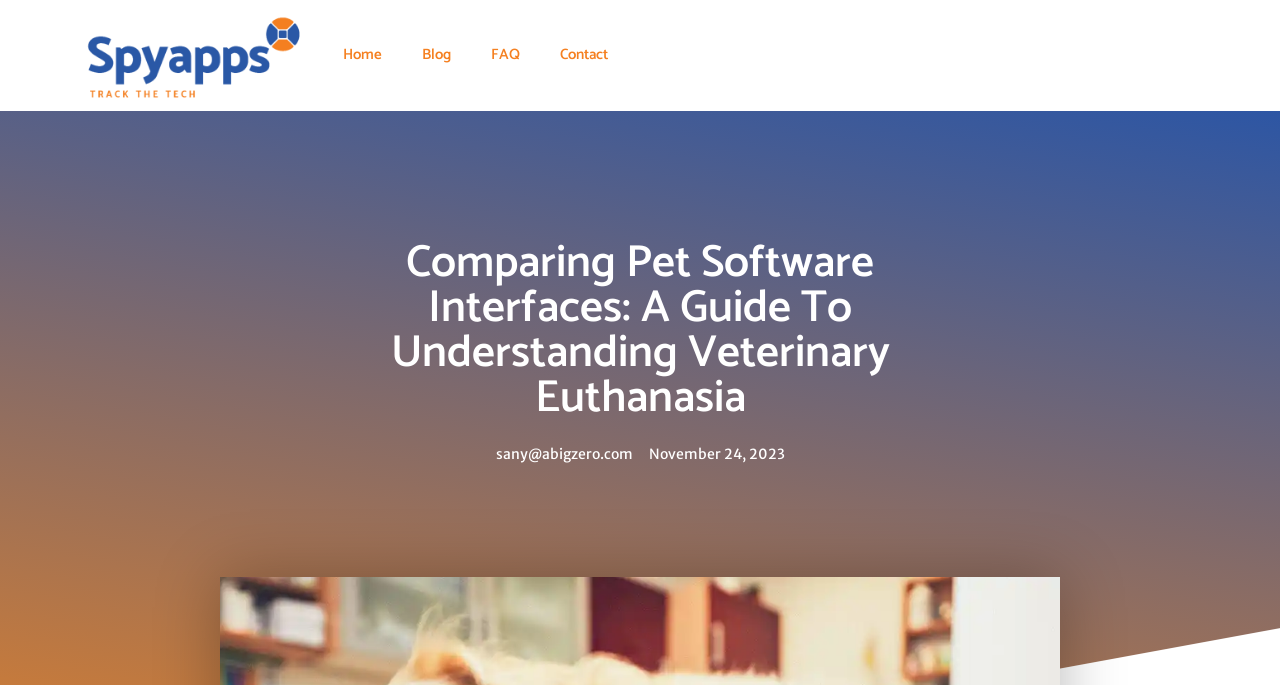Provide a brief response to the question below using a single word or phrase: 
What is the topic of the main content?

Pet euthanasia software interfaces